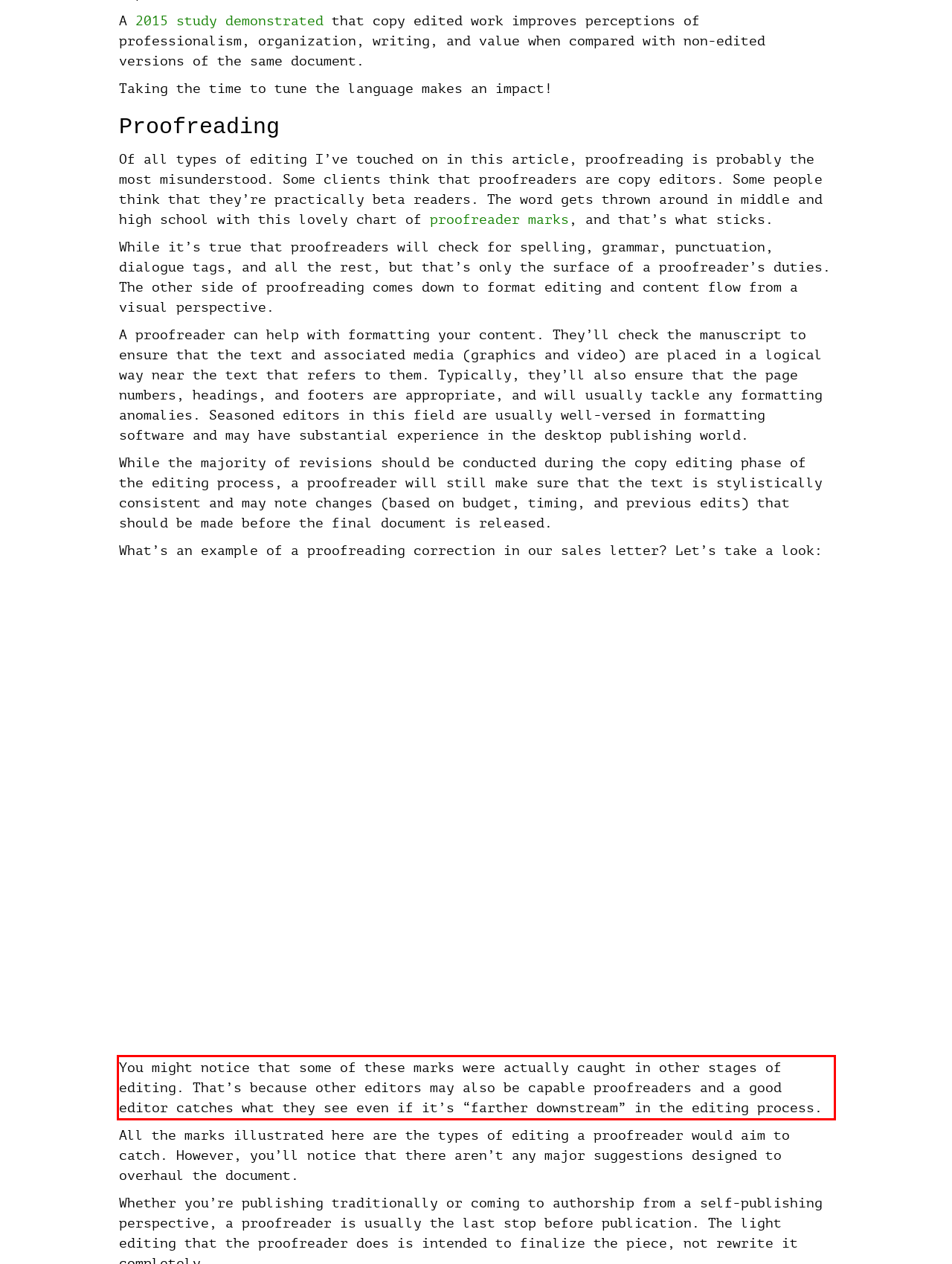Given a screenshot of a webpage with a red bounding box, extract the text content from the UI element inside the red bounding box.

You might notice that some of these marks were actually caught in other stages of editing. That’s because other editors may also be capable proofreaders and a good editor catches what they see even if it’s “farther downstream” in the editing process.